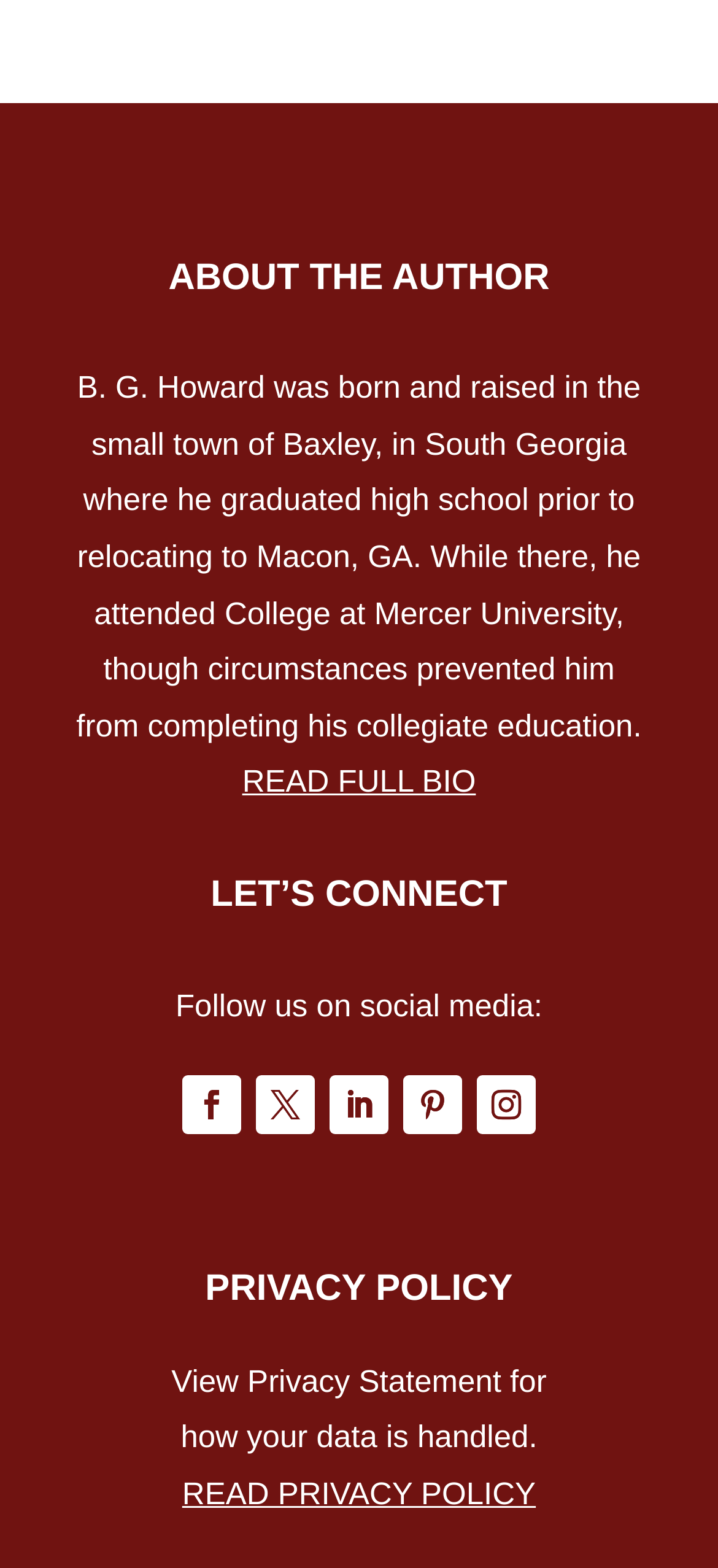What is the name of the section that provides information about the author?
Look at the image and answer the question with a single word or phrase.

ABOUT THE AUTHOR